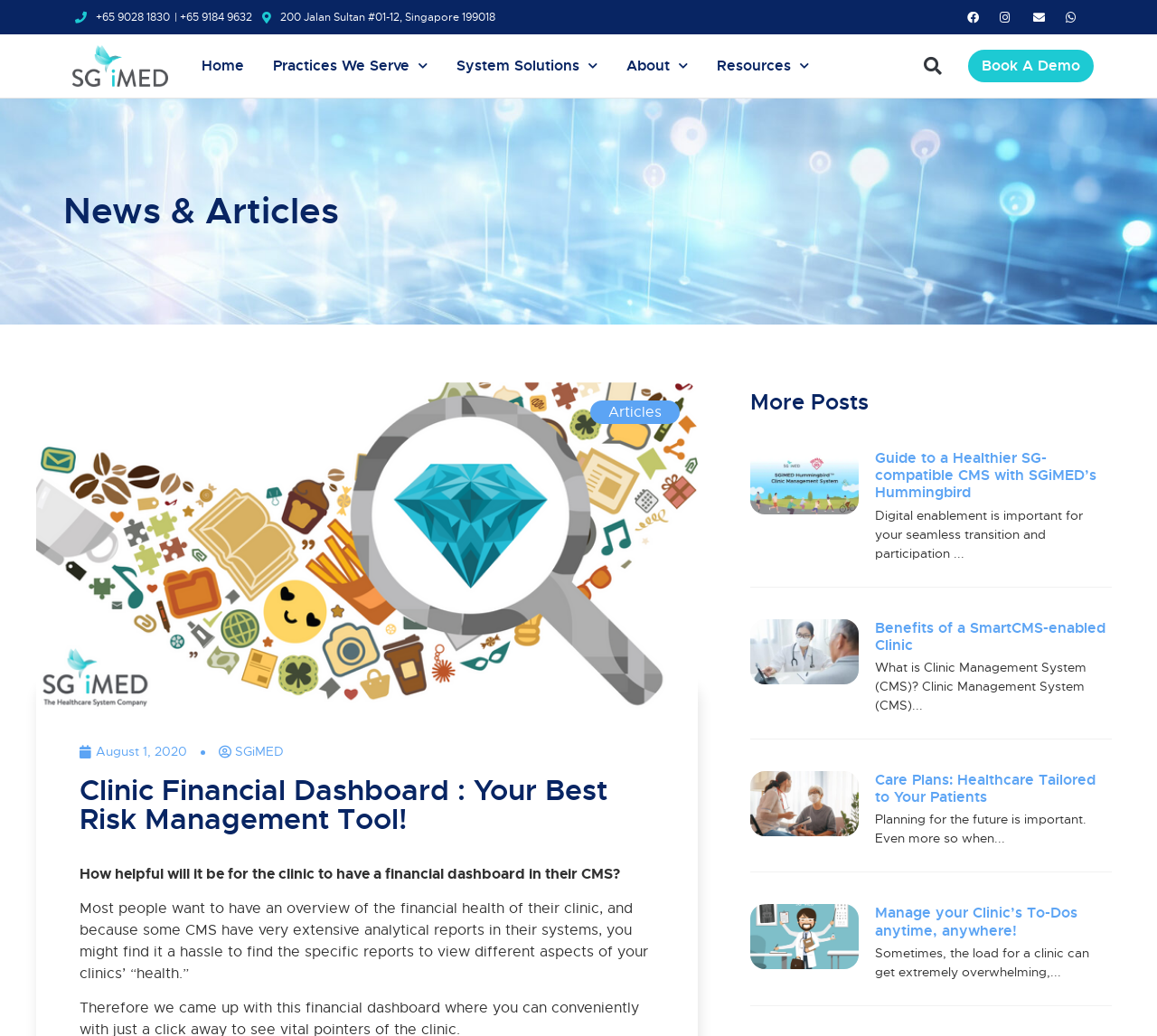Generate a thorough description of the webpage.

This webpage is about SGiMED's Clinic Financial Dashboard, a risk management tool for clinics. At the top left corner, there is a logo of SGiMED, accompanied by a navigation menu with links to "Home", "Practices We Serve", "System Solutions", "About", and "Resources". On the top right corner, there is a search bar with a "Search" button.

Below the navigation menu, there is a heading "News & Articles" followed by a large image related to the clinic financial dashboard. Underneath the image, there are three articles with headings, images, and short descriptions. The articles are titled "Guide to a Healthier SG-compatible CMS with SGiMED's Hummingbird", "Benefits of a SmartCMS-enabled Clinic", and "Care Plans: Healthcare Tailored to Your Patients".

To the right of the articles, there is a section with a heading "Clinic Financial Dashboard : Your Best Risk Management Tool!" followed by two paragraphs of text. The first paragraph discusses the importance of having a financial dashboard in a clinic's CMS, while the second paragraph explains how some CMS systems have extensive analytical reports that can be difficult to navigate.

At the bottom of the page, there are three more articles with headings, images, and short descriptions. The articles are titled "Manage your Clinic's To-Dos anytime, anywhere!", "Benefits of a SmartCMS-enabled Clinic", and "Care Plans: Healthcare Tailored to Your Patients". Each article has a link to read more.

Throughout the page, there are several links to other pages, including a "Book A Demo" button at the top right corner. The page also has a contact section at the top with phone numbers, an address, and social media links.